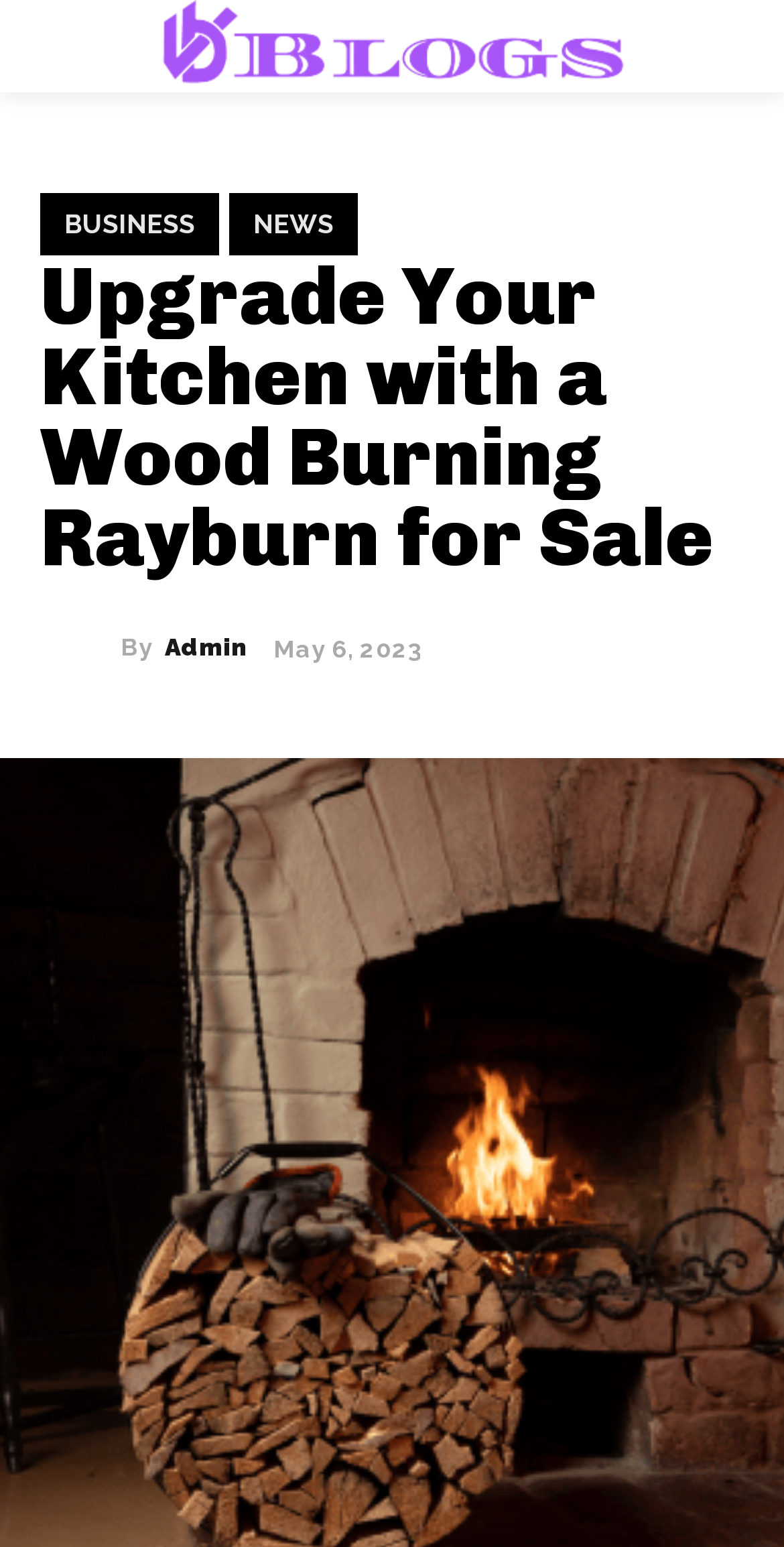Please determine the headline of the webpage and provide its content.

Upgrade Your Kitchen with a Wood Burning Rayburn for Sale